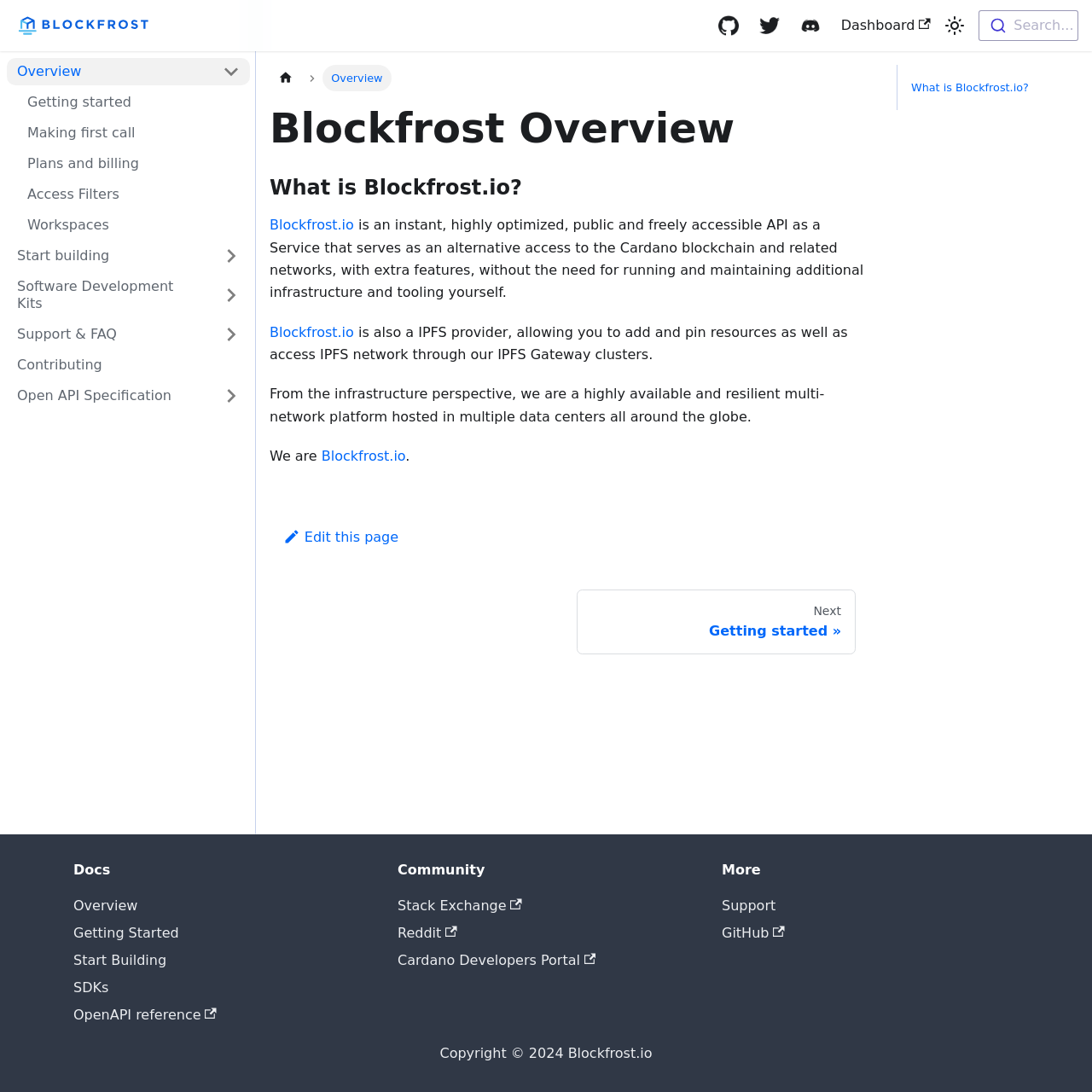Locate the bounding box coordinates of the element you need to click to accomplish the task described by this instruction: "Click on the 'Login/Sign Up' link".

None